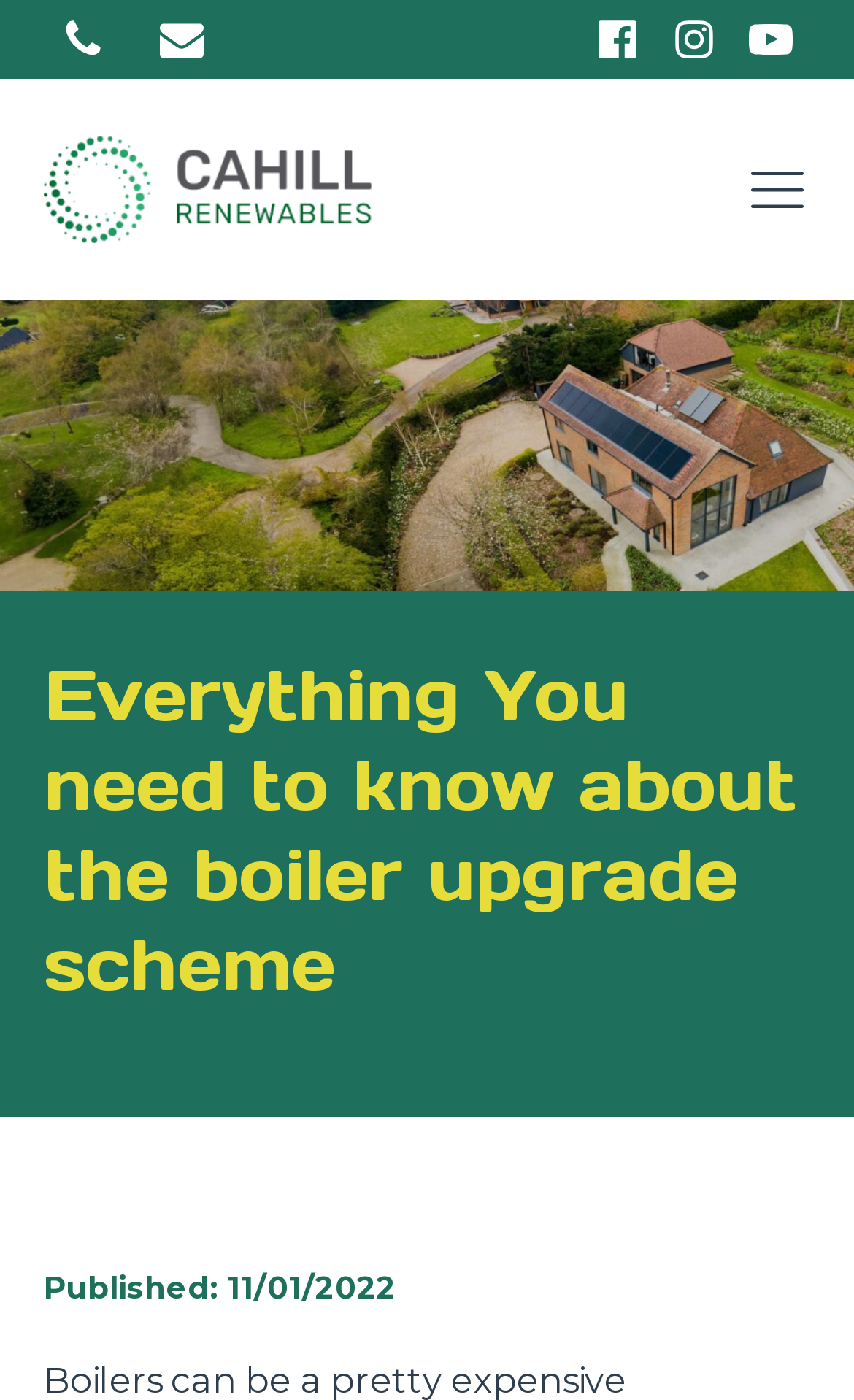What is the date of publication?
Please provide a detailed answer to the question.

I found the date of publication by looking at the static text element with the text '11/01/2022' which is located below the heading.